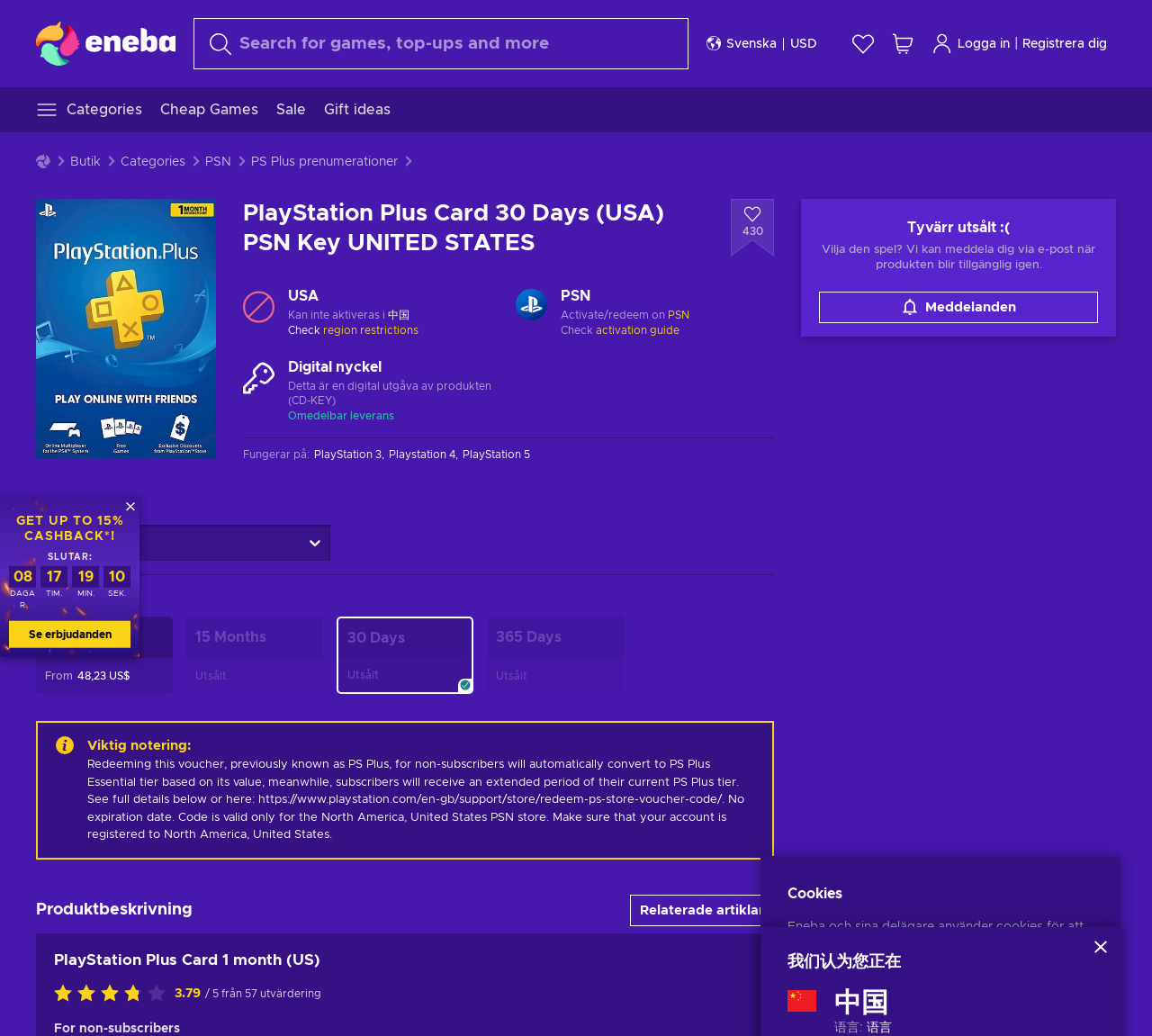Using the details from the image, please elaborate on the following question: What is the region restriction for the 'PlayStation Plus Card 30 Days (USA) PSN Key UNITED STATES' product?

The region restriction for the 'PlayStation Plus Card 30 Days (USA) PSN Key UNITED STATES' product is specified as 'USA' in the product information section, indicating that the product can only be activated in the United States.